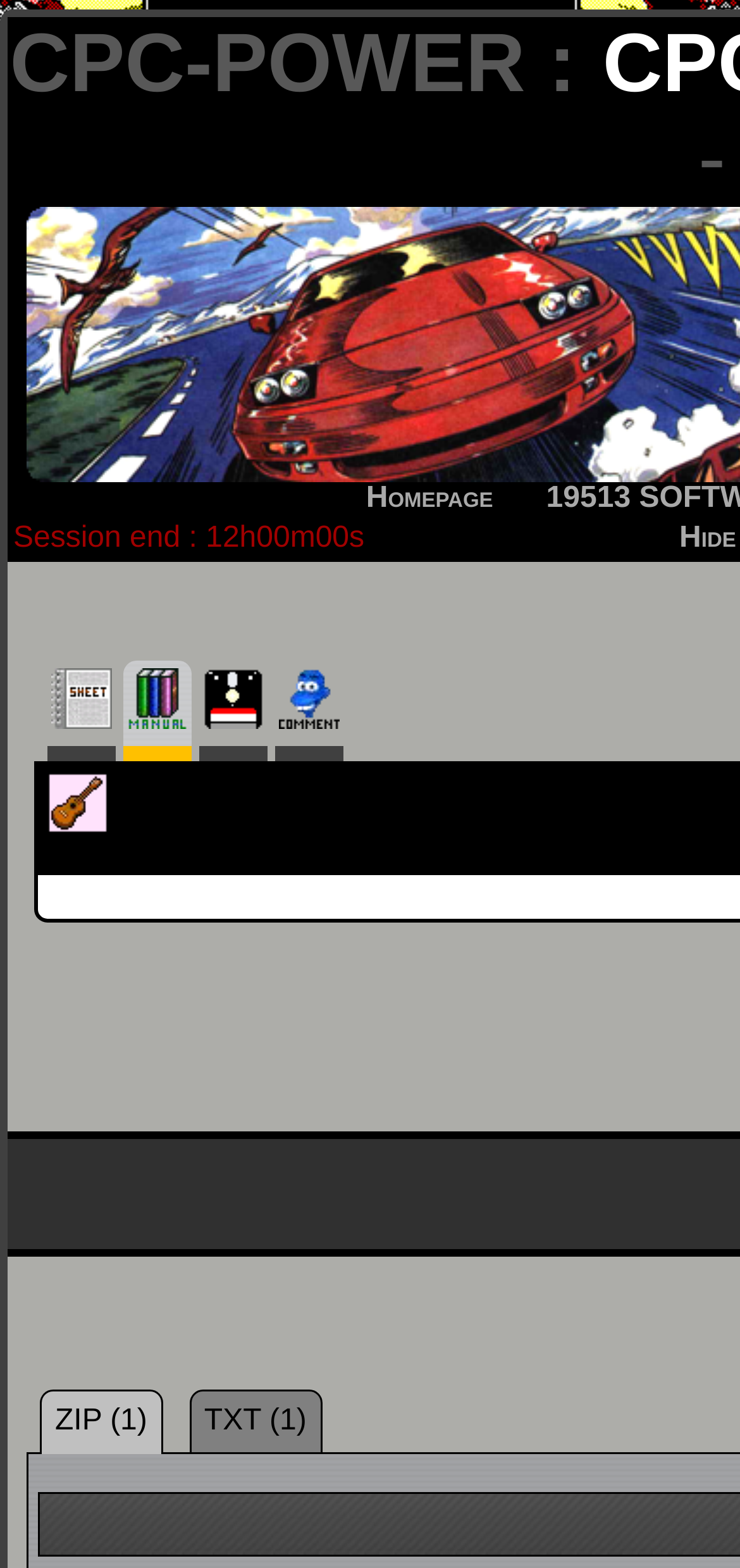Provide a thorough description of the webpage's content and layout.

The webpage appears to be a database or archive dedicated to preserving the heritage of Amstrad CPC computers. At the top, there is a title "CPC-POWER :" followed by a link to the "Homepage" on the right side. Below the title, there is a table with two cells, one displaying "Session end : 12h00m00s" and the other containing a non-breaking space character.

On the left side, there are four links with no text, possibly representing icons or images. Next to these links, there is another link with the text "comment (0)". Below these links, there is a link "DEMO -> Sound" accompanied by a small image on its left side.

At the bottom of the page, there are two lines of text, "ZIP (1)" and "TXT (1)", which may indicate the availability of files or resources in these formats. Overall, the webpage has a simple layout with a focus on providing access to resources and information related to Amstrad CPC computers.